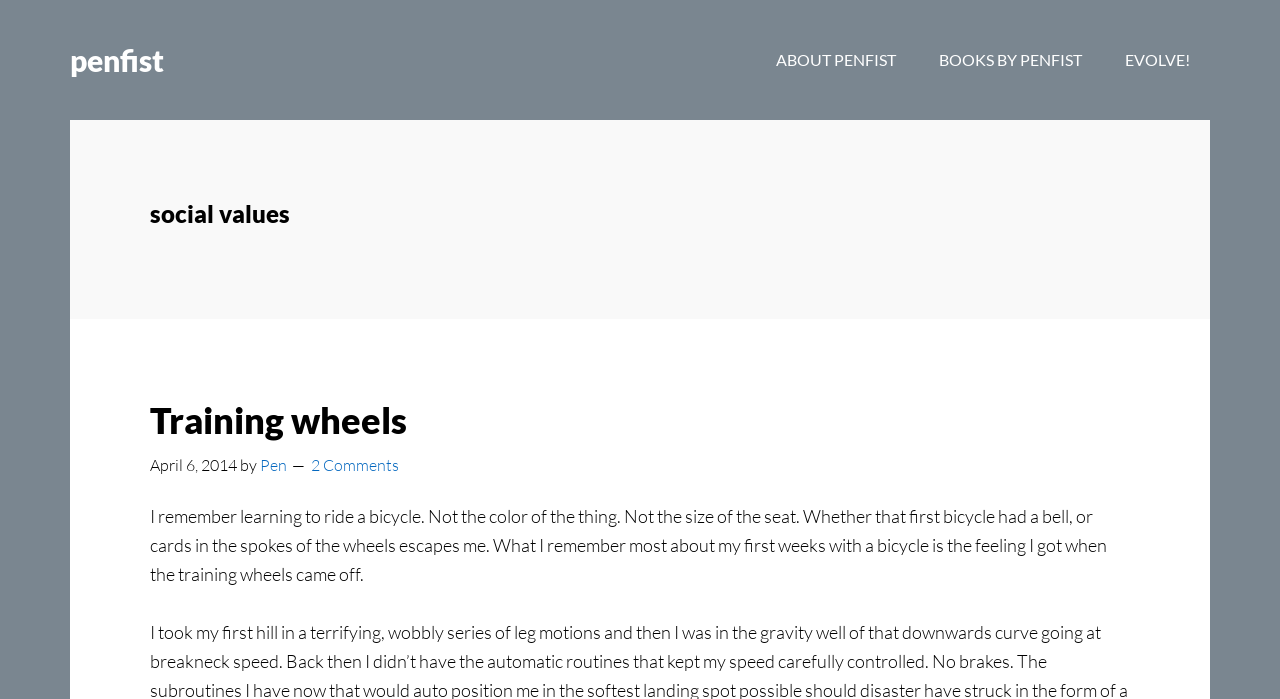For the following element description, predict the bounding box coordinates in the format (top-left x, top-left y, bottom-right x, bottom-right y). All values should be floating point numbers between 0 and 1. Description: Pen

[0.203, 0.651, 0.224, 0.68]